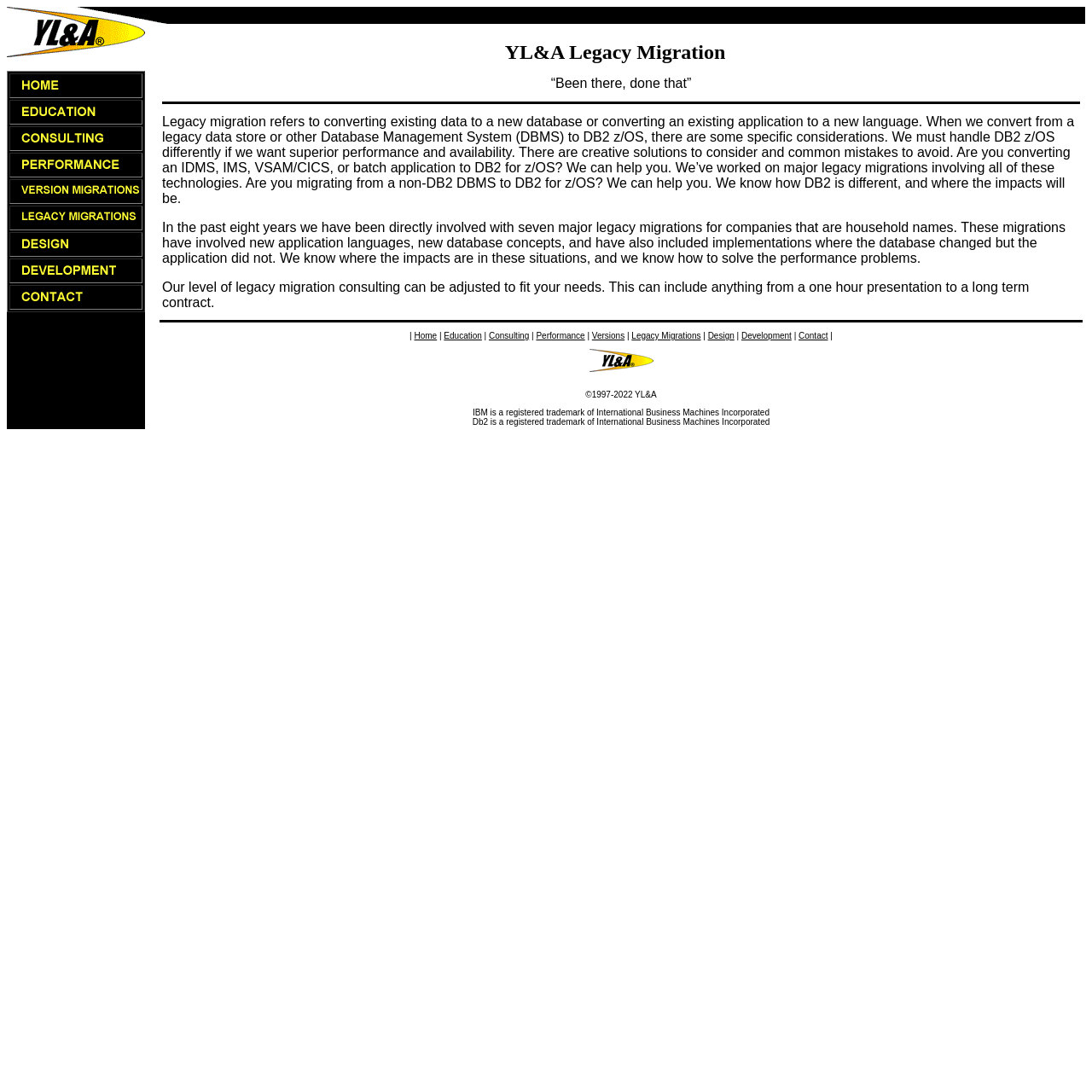Please answer the following question using a single word or phrase: 
What is the significance of DB2 z/OS?

It's a database management system